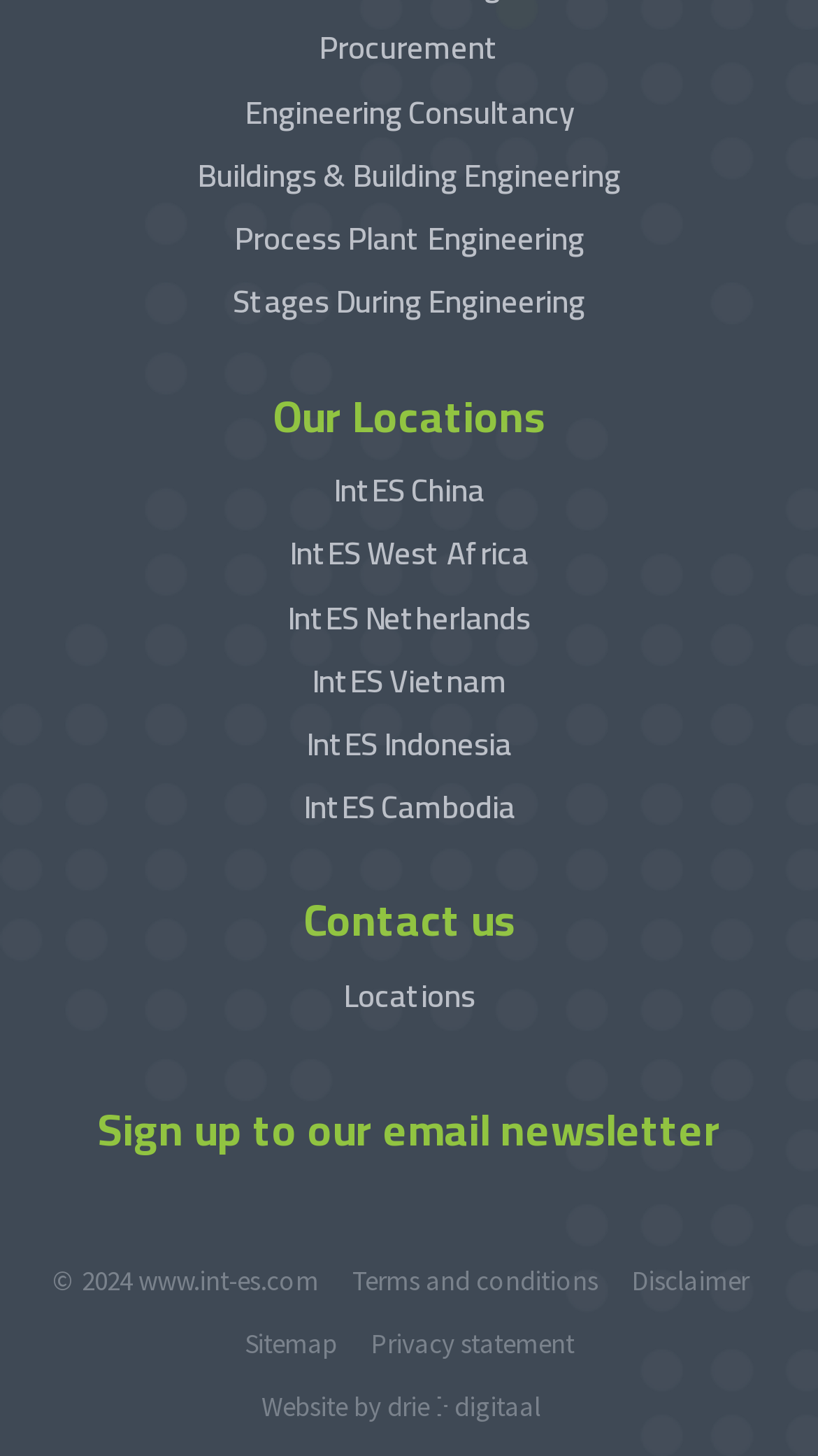Predict the bounding box coordinates of the UI element that matches this description: "Process Plant Engineering". The coordinates should be in the format [left, top, right, bottom] with each value between 0 and 1.

[0.286, 0.143, 0.714, 0.185]